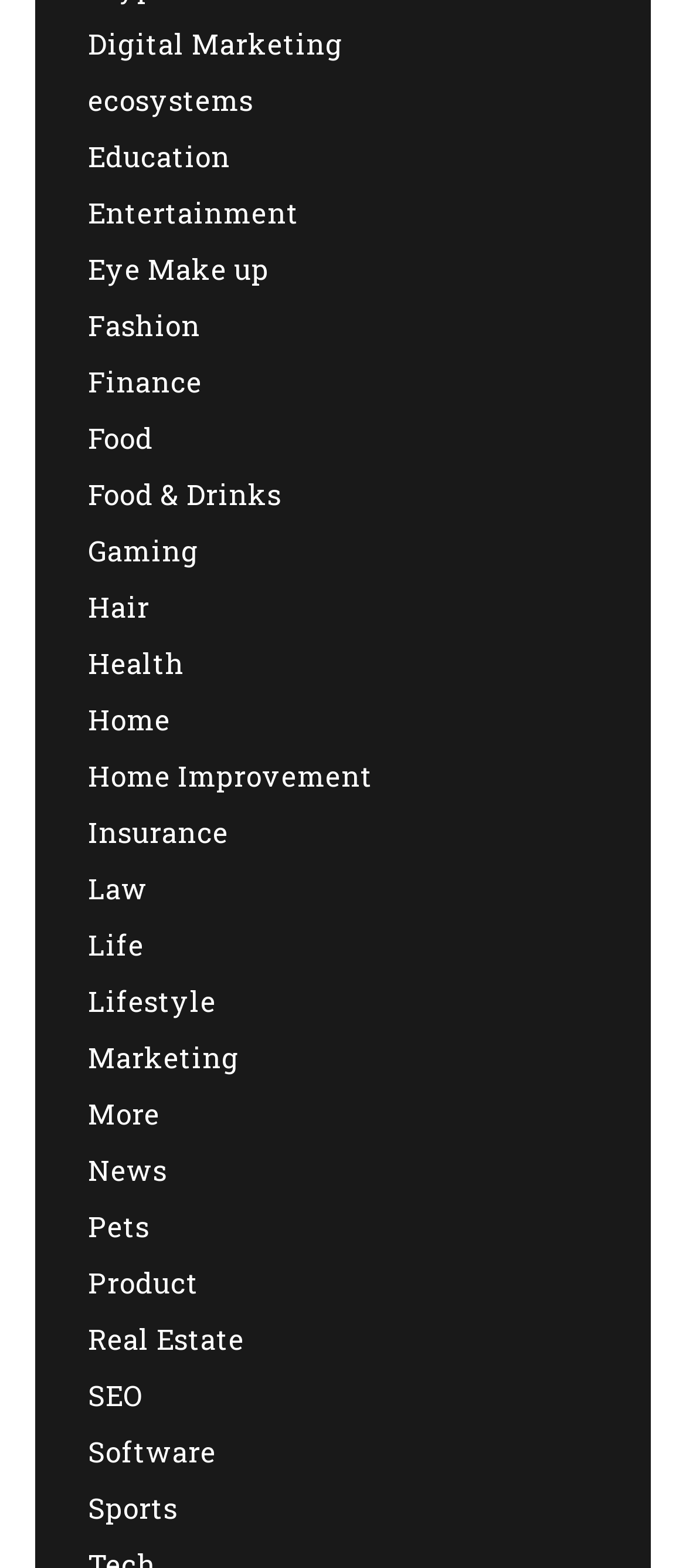Show me the bounding box coordinates of the clickable region to achieve the task as per the instruction: "Explore Entertainment".

[0.128, 0.123, 0.436, 0.147]